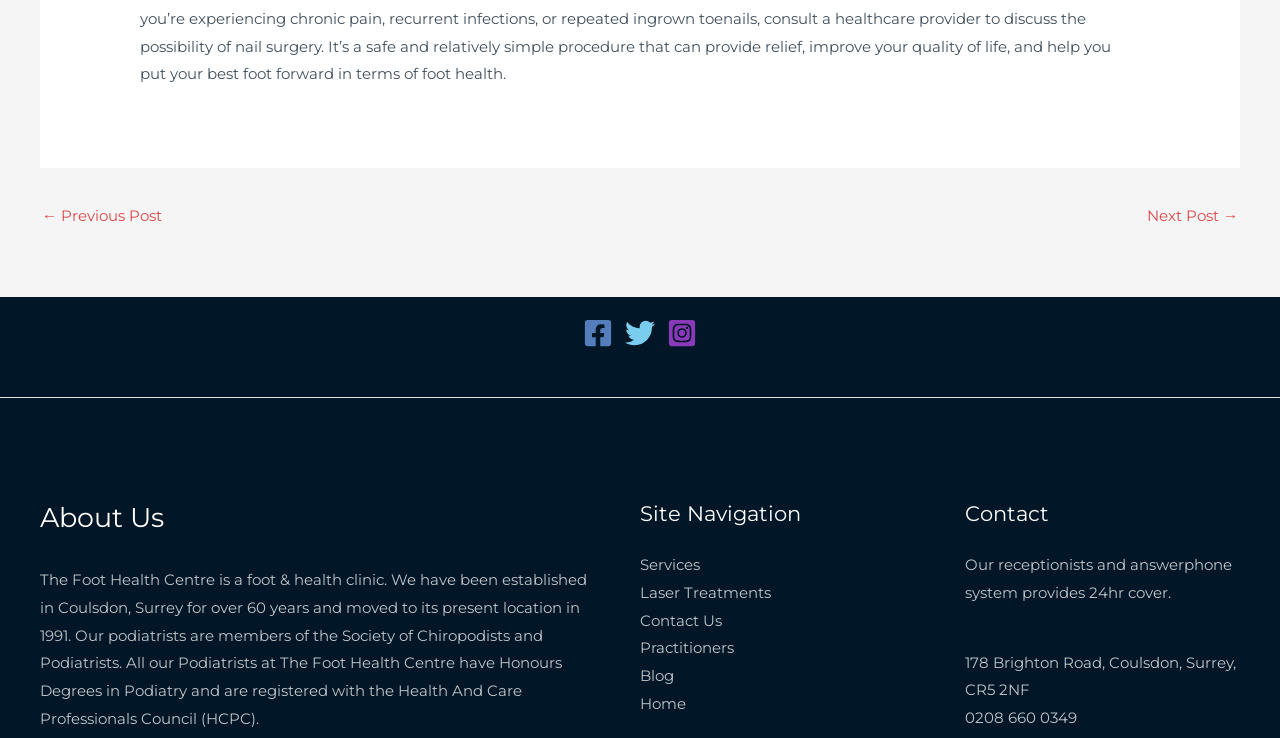What social media platforms are linked on the webpage?
Please craft a detailed and exhaustive response to the question.

I found the answer by looking at the links in the middle of the webpage, which have corresponding images of the social media platforms.